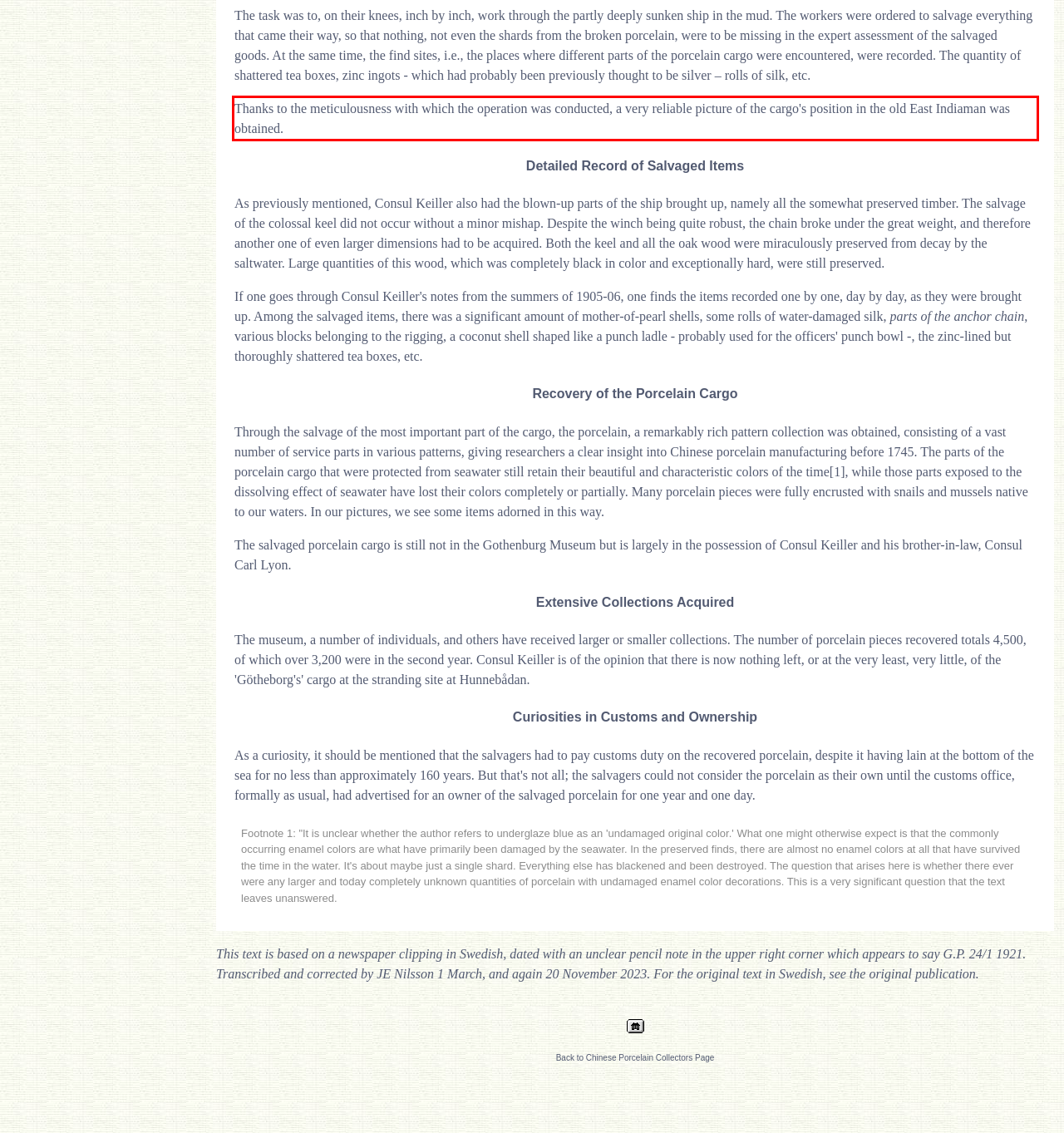Please look at the screenshot provided and find the red bounding box. Extract the text content contained within this bounding box.

Thanks to the meticulousness with which the operation was conducted, a very reliable picture of the cargo's position in the old East Indiaman was obtained.